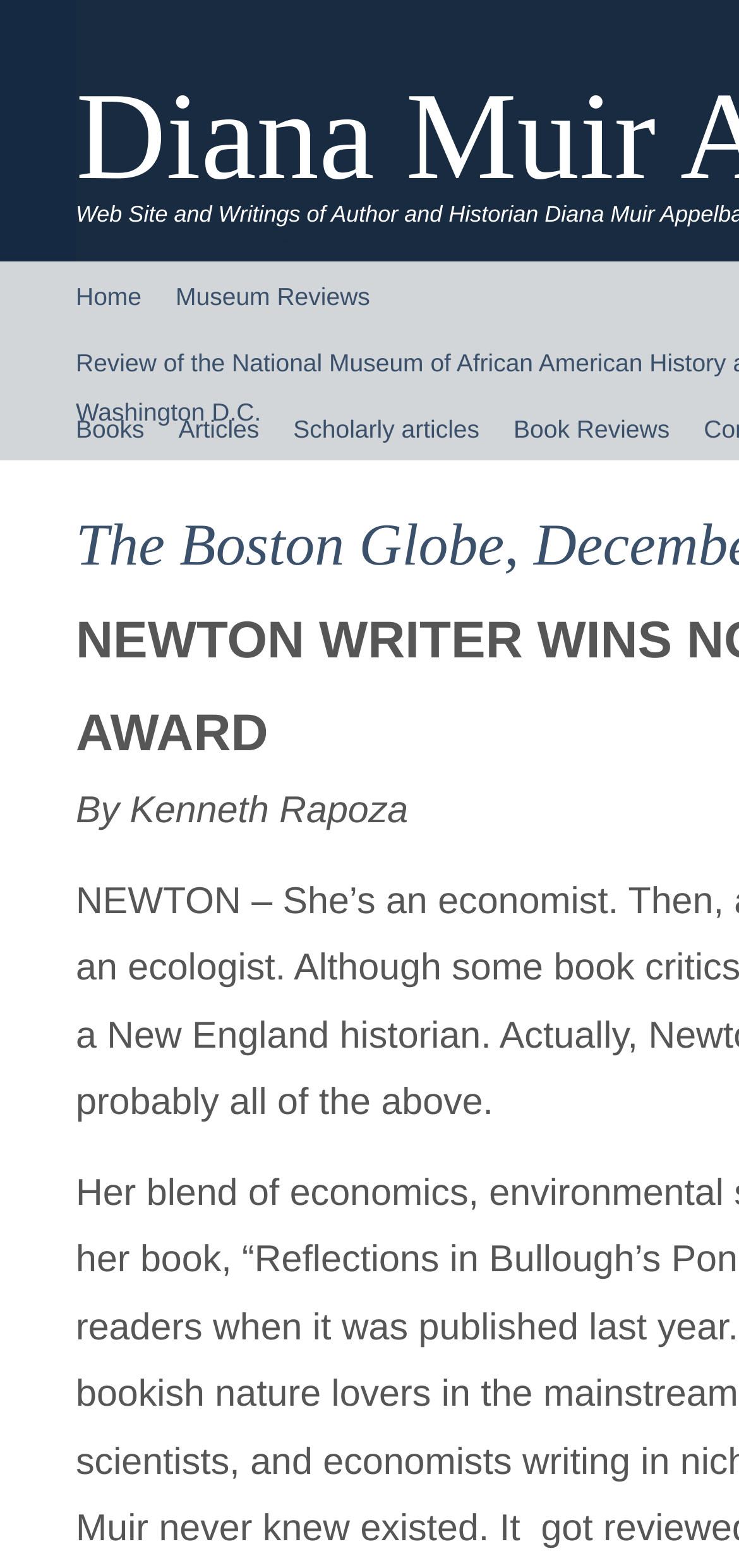Is there a section for book reviews?
Please ensure your answer to the question is detailed and covers all necessary aspects.

I found a link element labeled 'Book Reviews' in the top section of the webpage, which suggests that there is a section for book reviews.